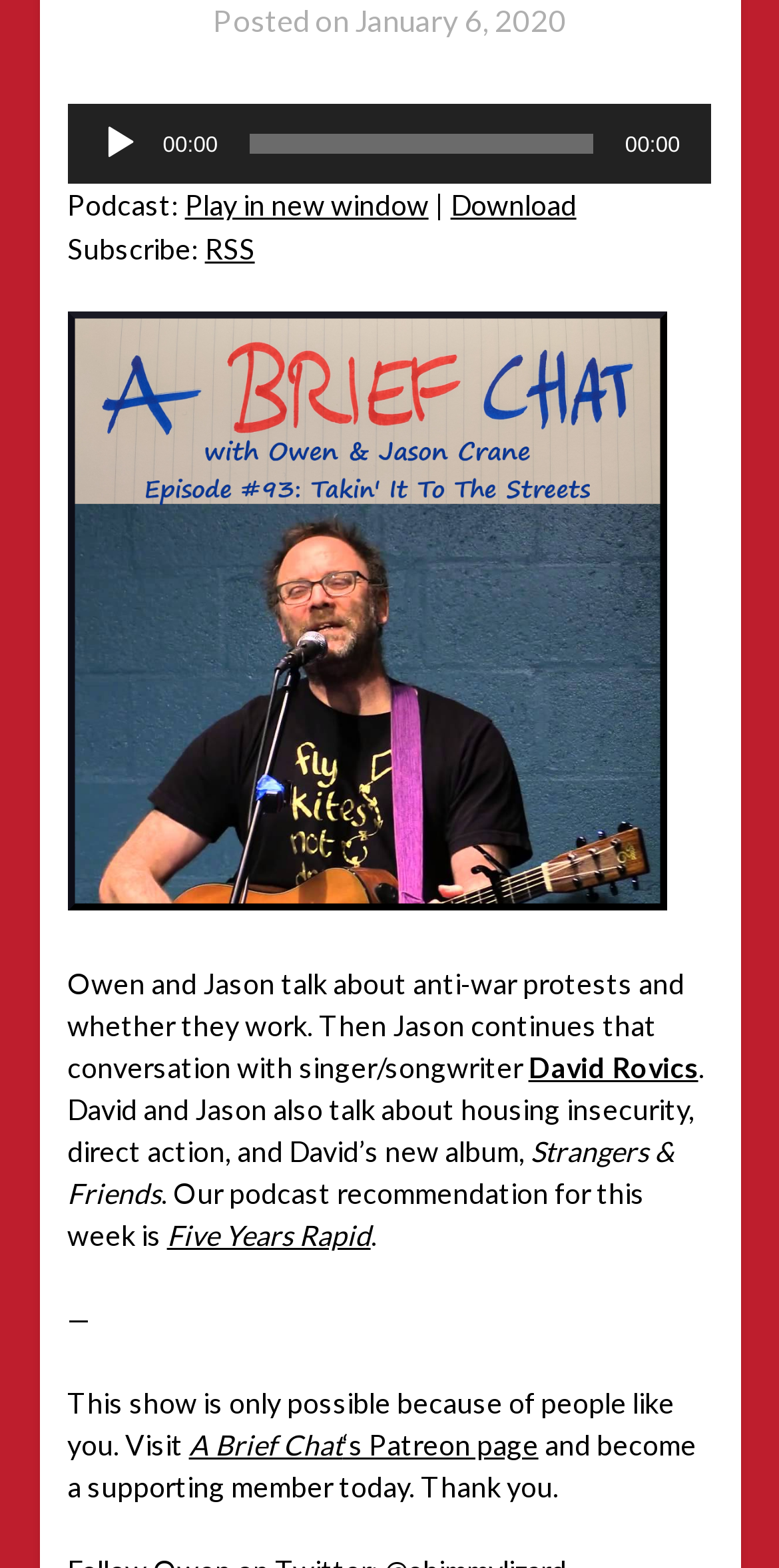Identify the bounding box coordinates for the region of the element that should be clicked to carry out the instruction: "Check out the recommended podcast Five Years Rapid". The bounding box coordinates should be four float numbers between 0 and 1, i.e., [left, top, right, bottom].

[0.214, 0.777, 0.476, 0.798]